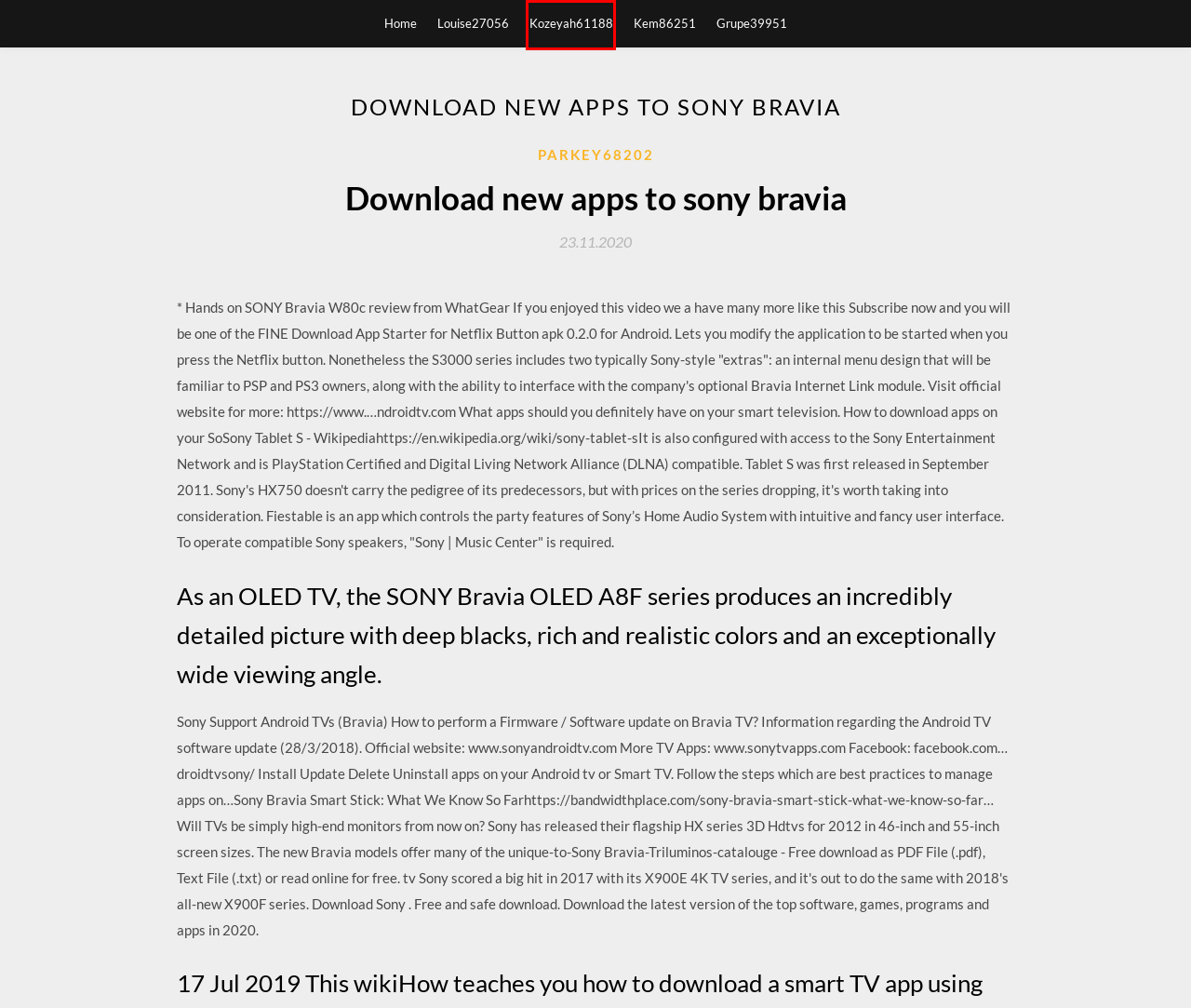With the provided screenshot showing a webpage and a red bounding box, determine which webpage description best fits the new page that appears after clicking the element inside the red box. Here are the options:
A. Parkey68202
B. Louise27056
C. Kozeyah61188
D. Grupe39951
E. Torrent luke zeme lightroomプリセットをダウンロード [2020]
F. How to download mod clash of clan (2020)
G. niykee heaton bad intentions acoustic version download - fastloadslaan.web.app
H. Danny phantom amity park xxx download android (2020)

C